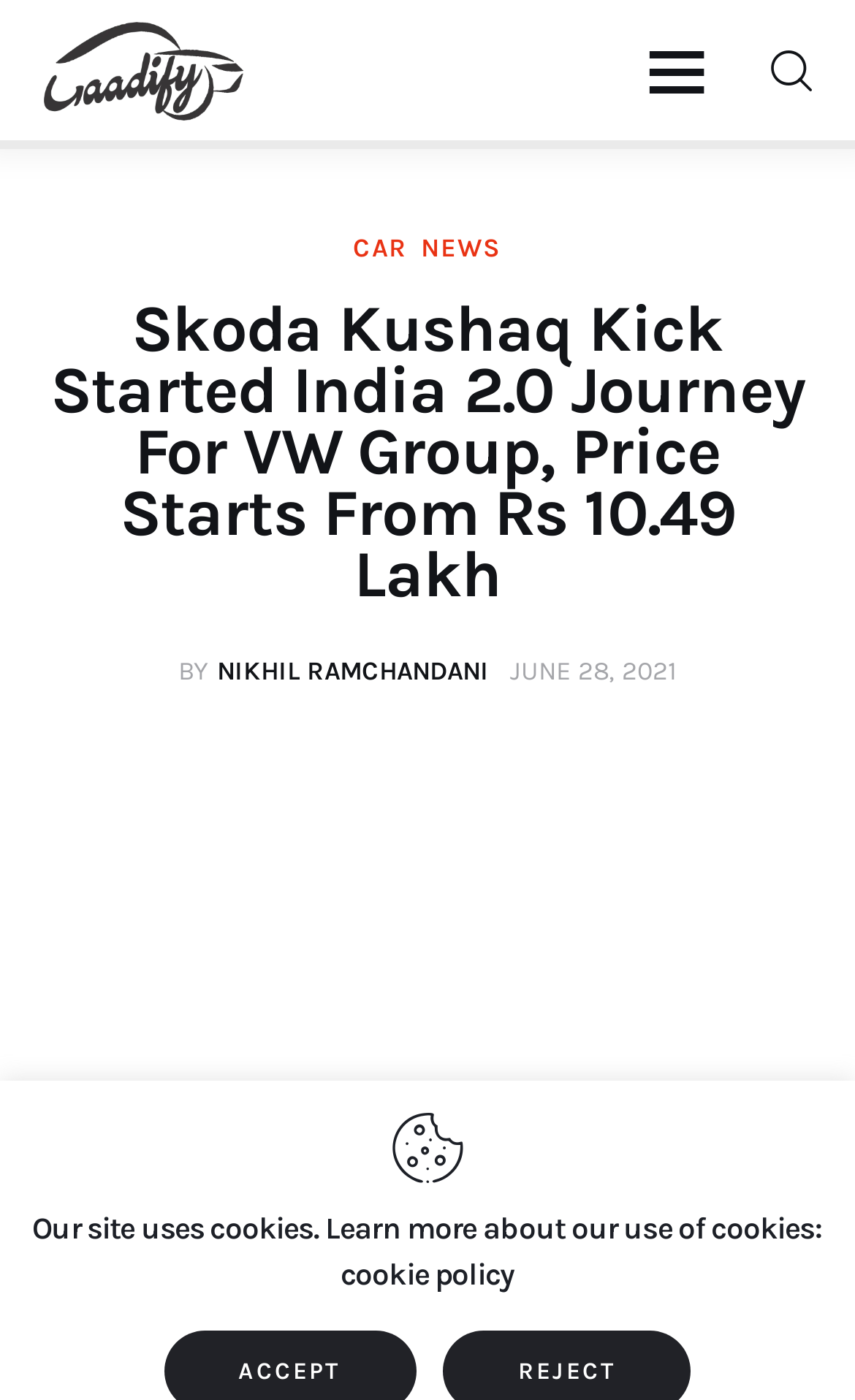Provide the bounding box coordinates for the UI element described in this sentence: "Car". The coordinates should be four float values between 0 and 1, i.e., [left, top, right, bottom].

[0.0, 0.296, 0.718, 0.375]